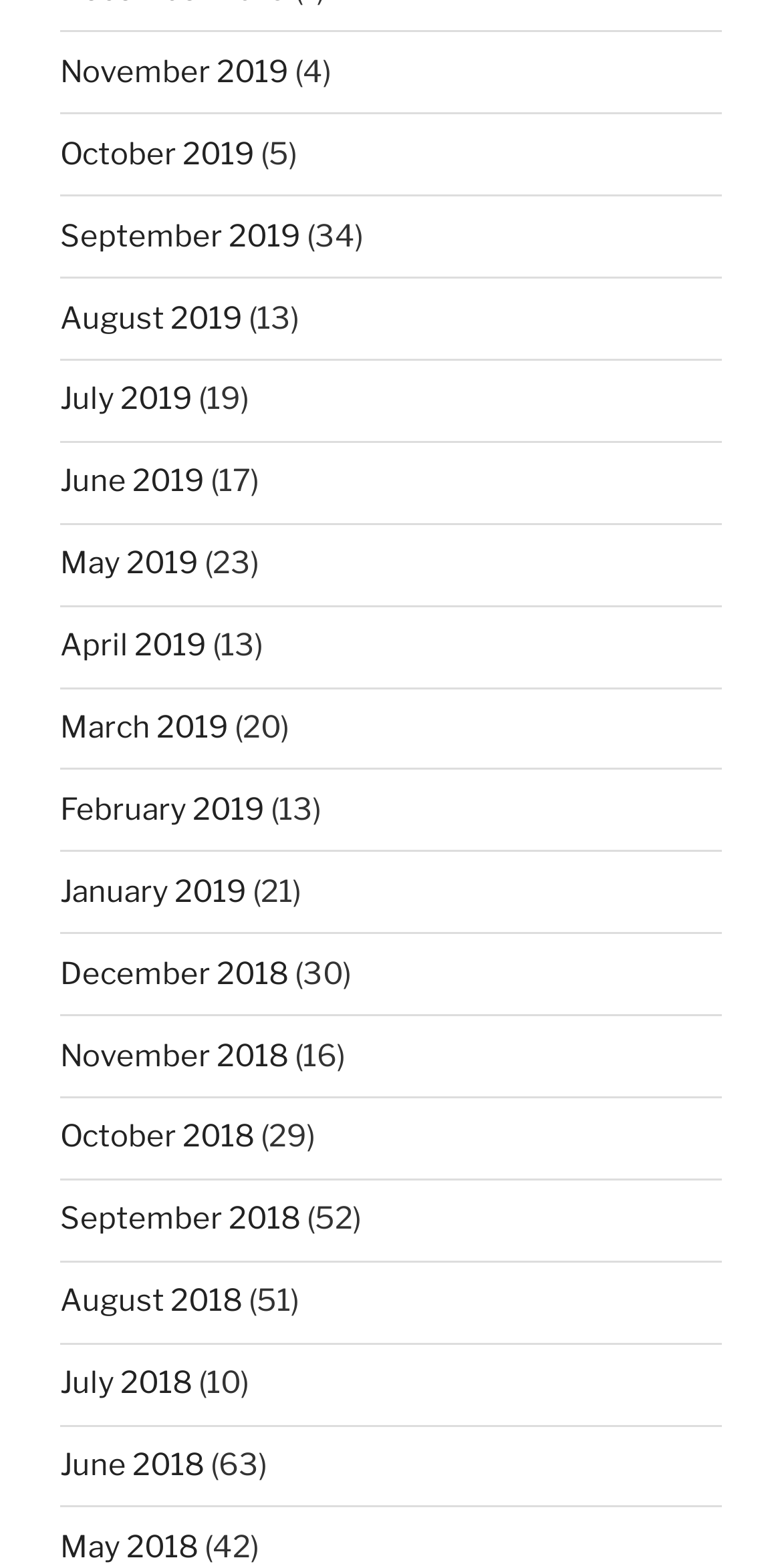Could you indicate the bounding box coordinates of the region to click in order to complete this instruction: "View August 2019".

[0.077, 0.191, 0.31, 0.214]